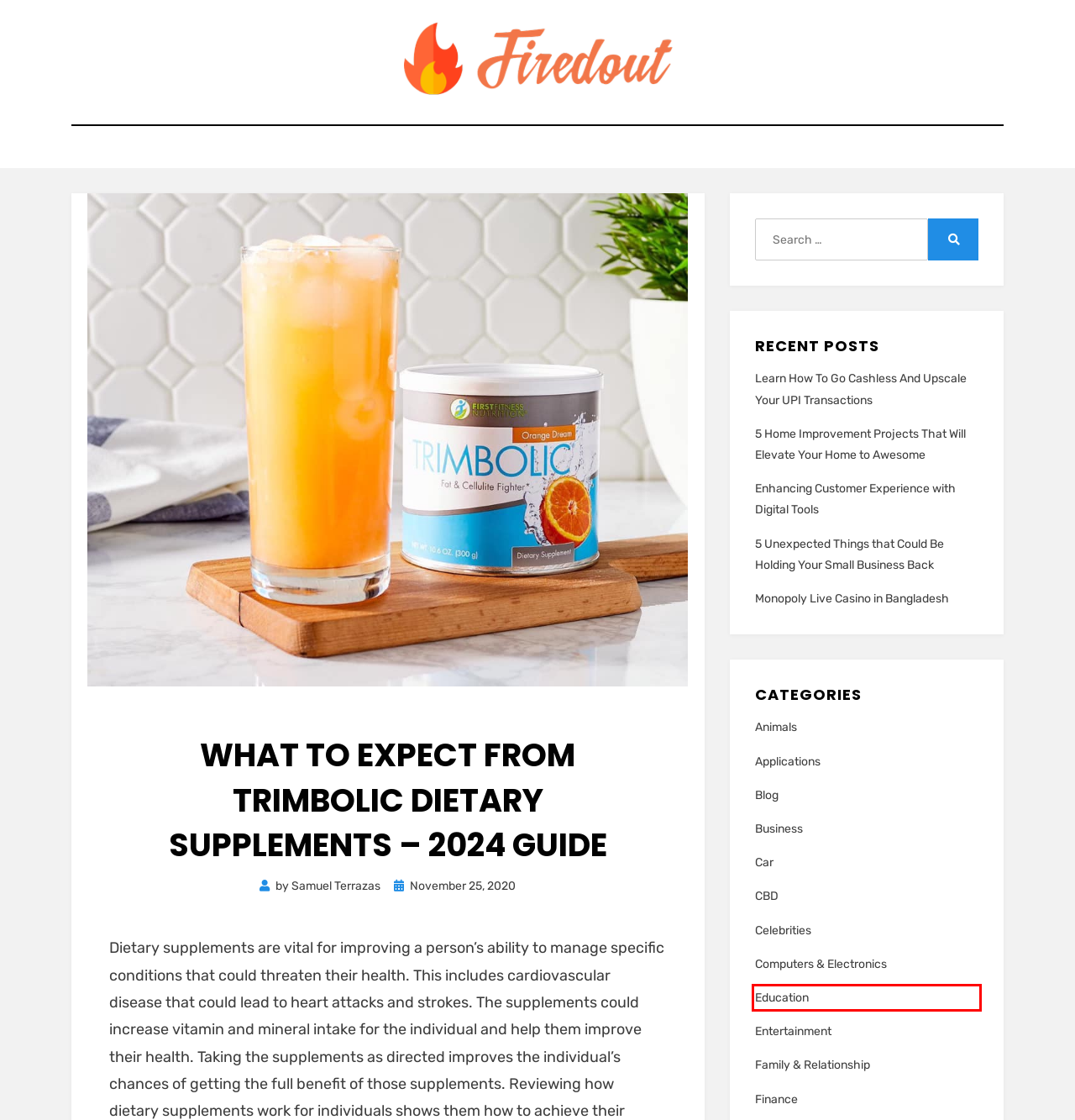You’re provided with a screenshot of a webpage that has a red bounding box around an element. Choose the best matching webpage description for the new page after clicking the element in the red box. The options are:
A. Samuel Terrazas, Author at FiredOut
B. Monopoly Live Casino in Bangladesh
C. 5 Home Improvement Projects That Will Elevate Your Home to Awesome - FiredOut
D. Education Archives - FiredOut
E. Celebrities Archives - FiredOut
F. Things that Could Be Holding Your Small Business Back
G. How To Go Cashless And Upscale Your UPI Transactions
H. Computers & Electronics Archives - FiredOut

D